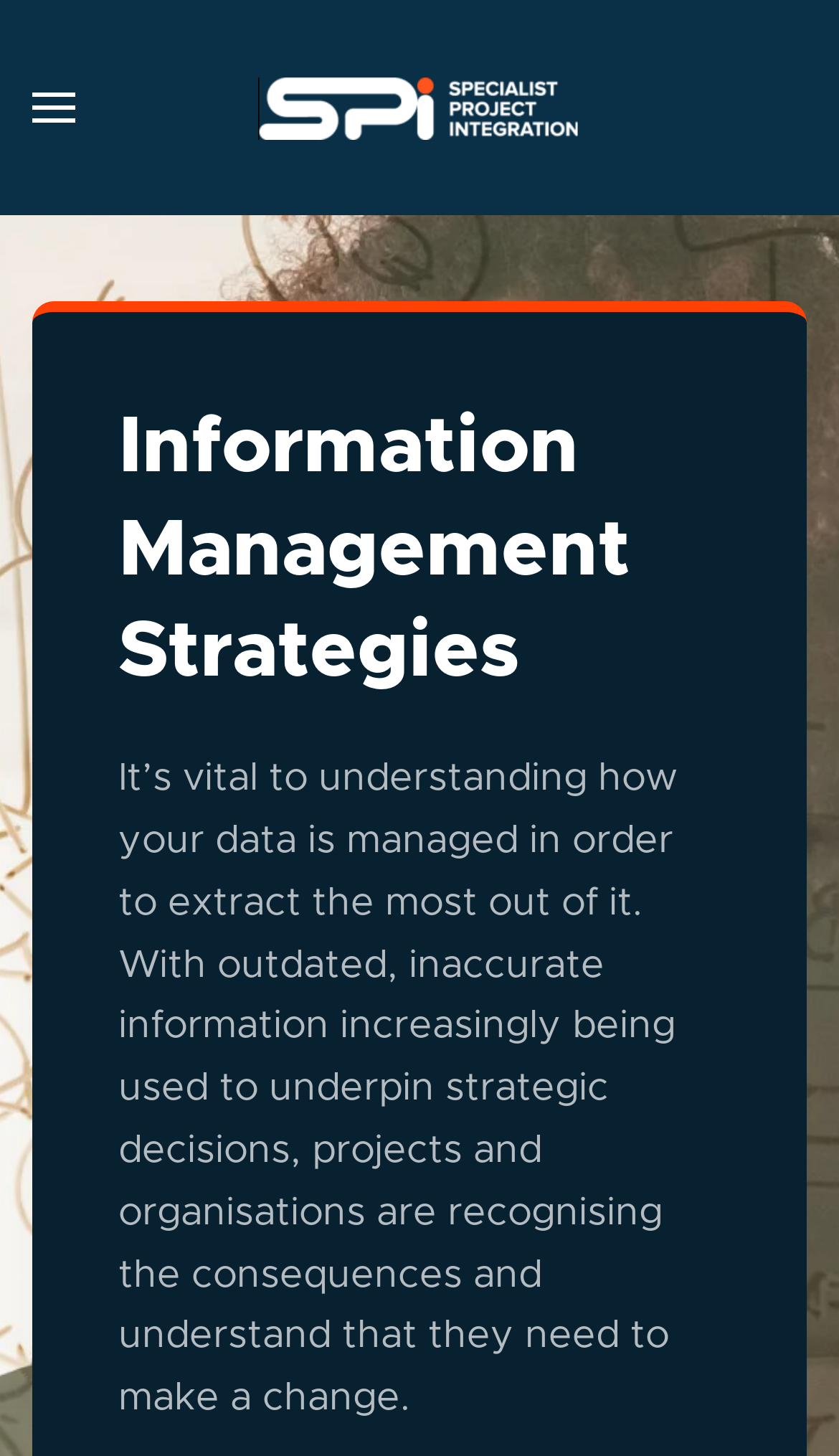Find the primary header on the webpage and provide its text.

Information Management Strategies